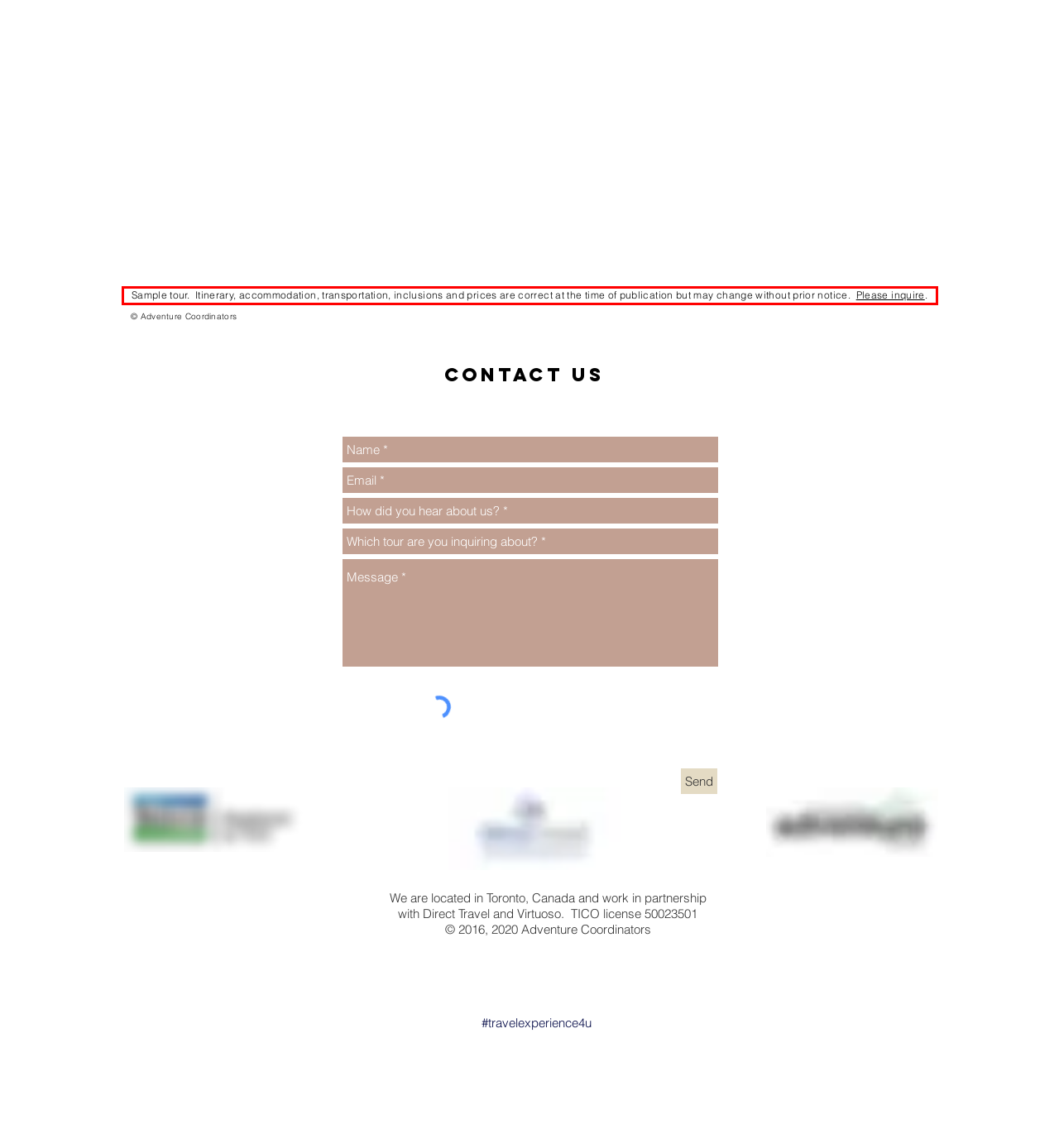Within the screenshot of the webpage, there is a red rectangle. Please recognize and generate the text content inside this red bounding box.

Sample tour. Itinerary, accommodation, transportation, inclusions and prices are correct at the time of publication but may change without prior notice. Please inquire.